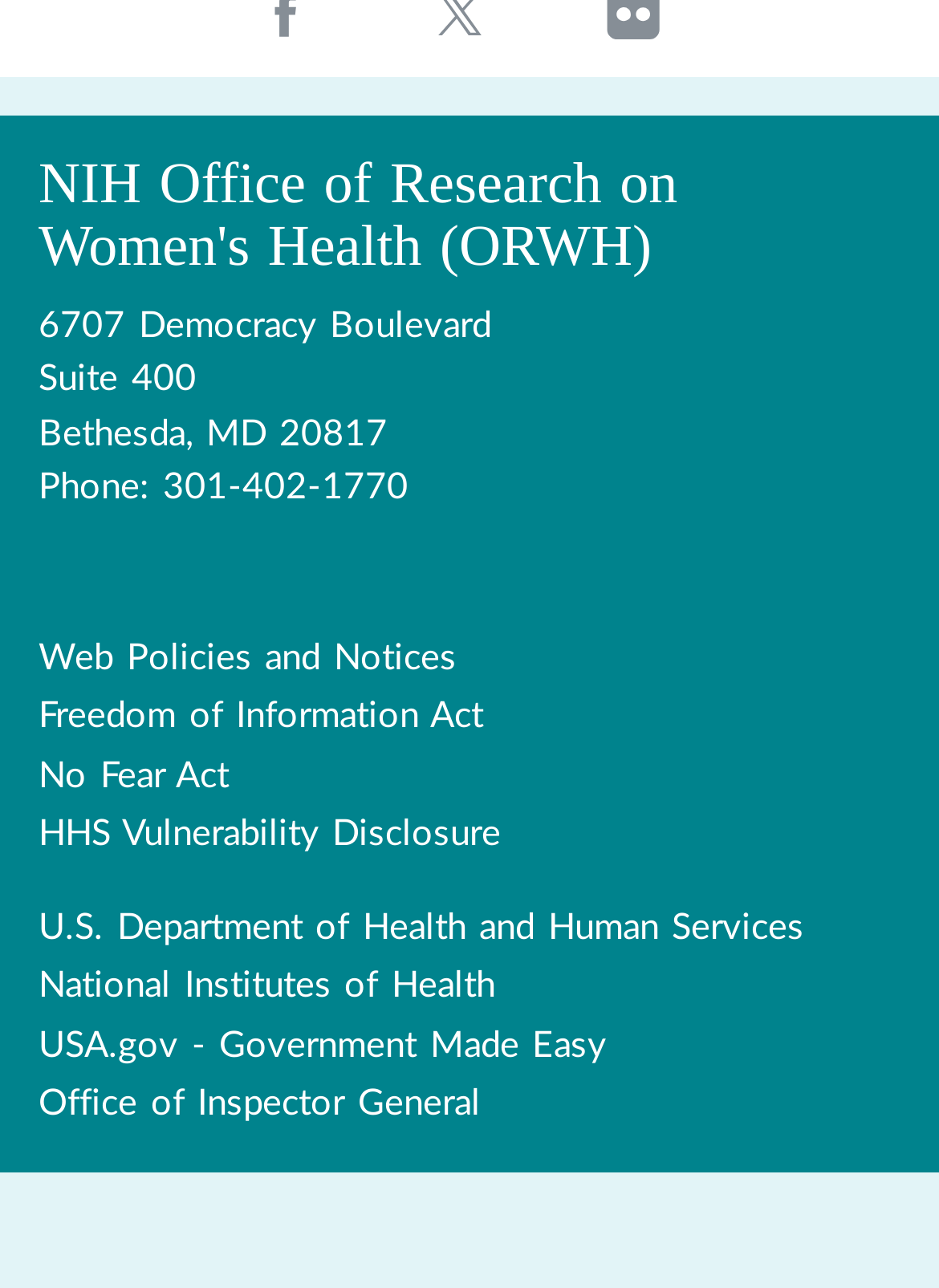Please respond to the question with a concise word or phrase:
How many navigation sections are on the webpage?

2